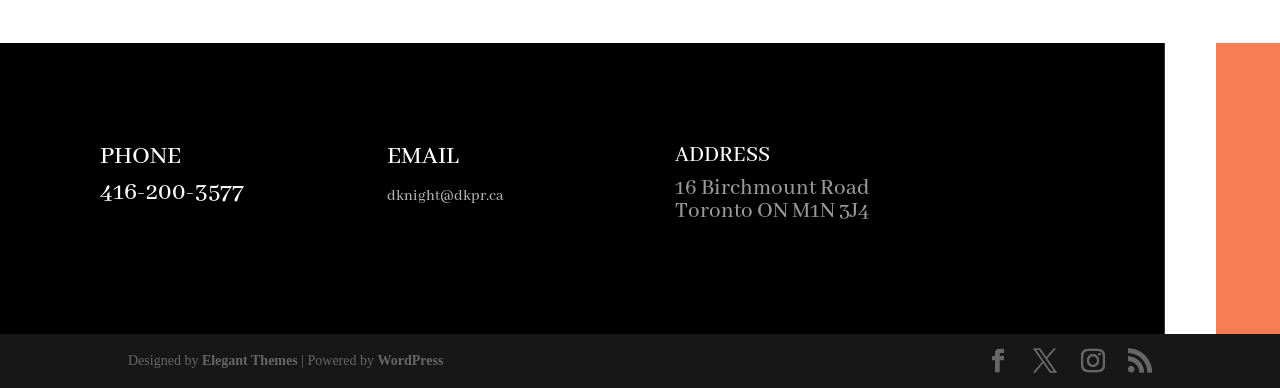Please provide a one-word or short phrase answer to the question:
What is the phone number?

416-200-3577